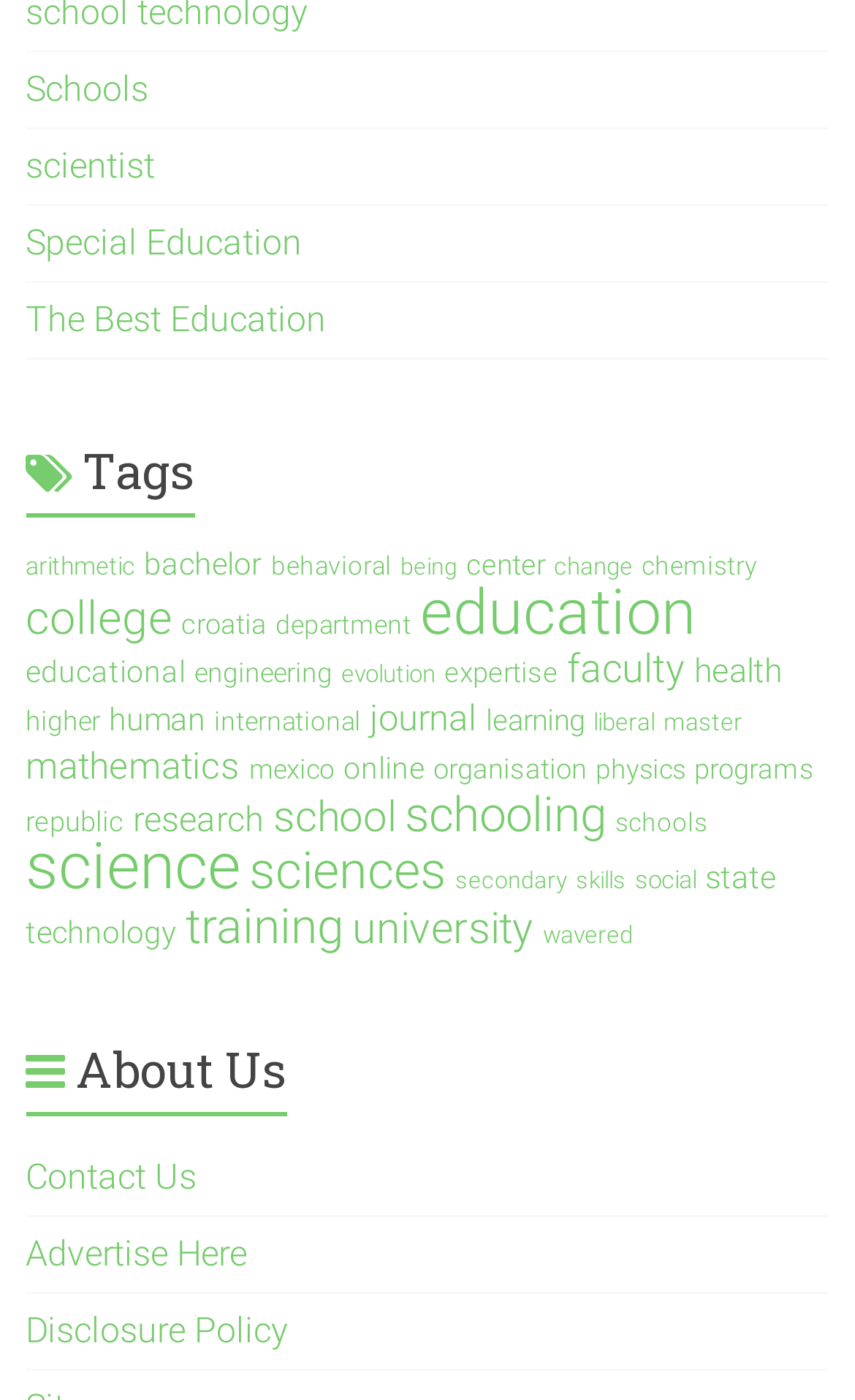Using the format (top-left x, top-left y, bottom-right x, bottom-right y), and given the element description, identify the bounding box coordinates within the screenshot: Contact Us

[0.03, 0.825, 0.23, 0.855]